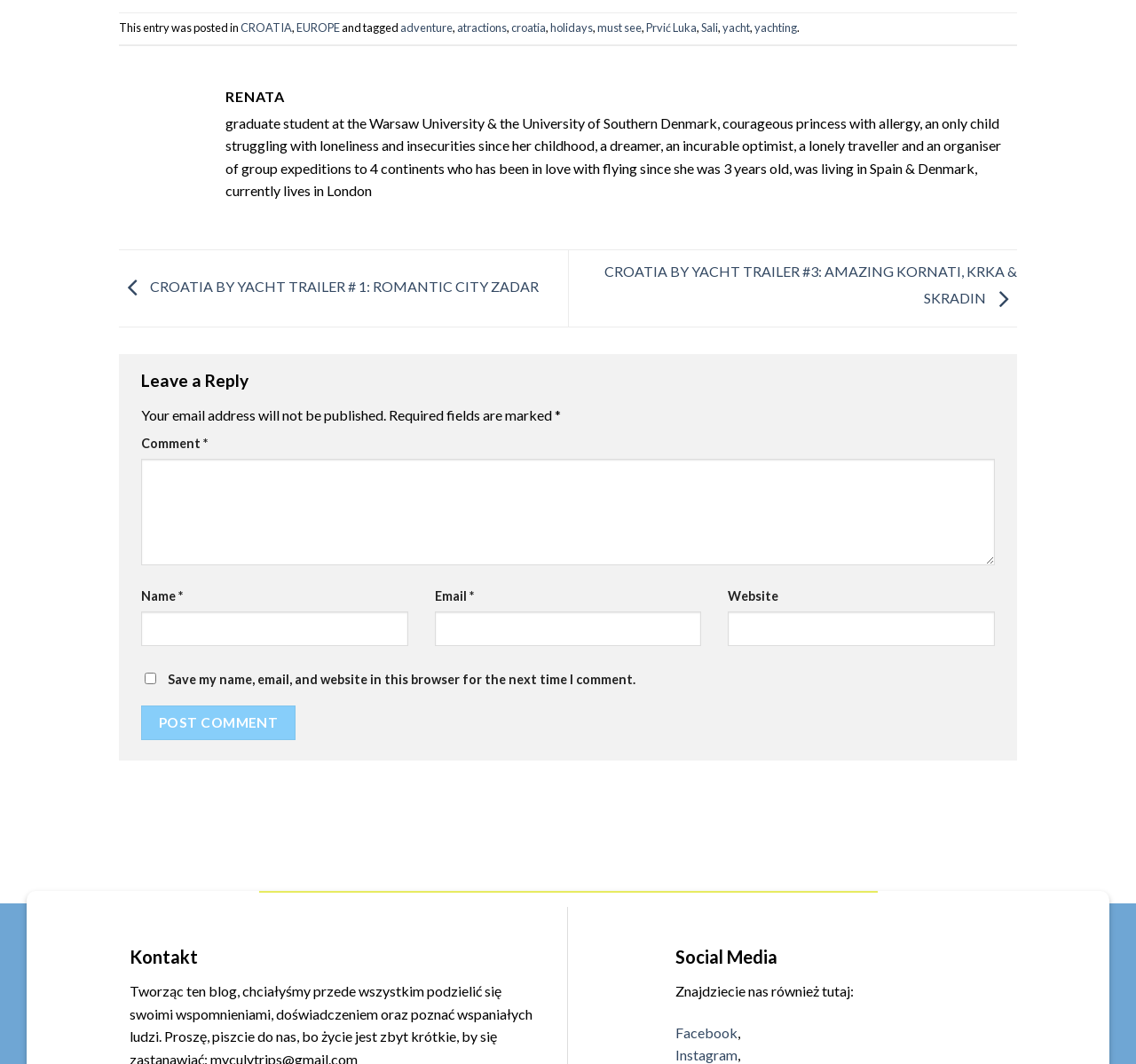Locate and provide the bounding box coordinates for the HTML element that matches this description: "Prvić Luka".

[0.569, 0.019, 0.613, 0.033]